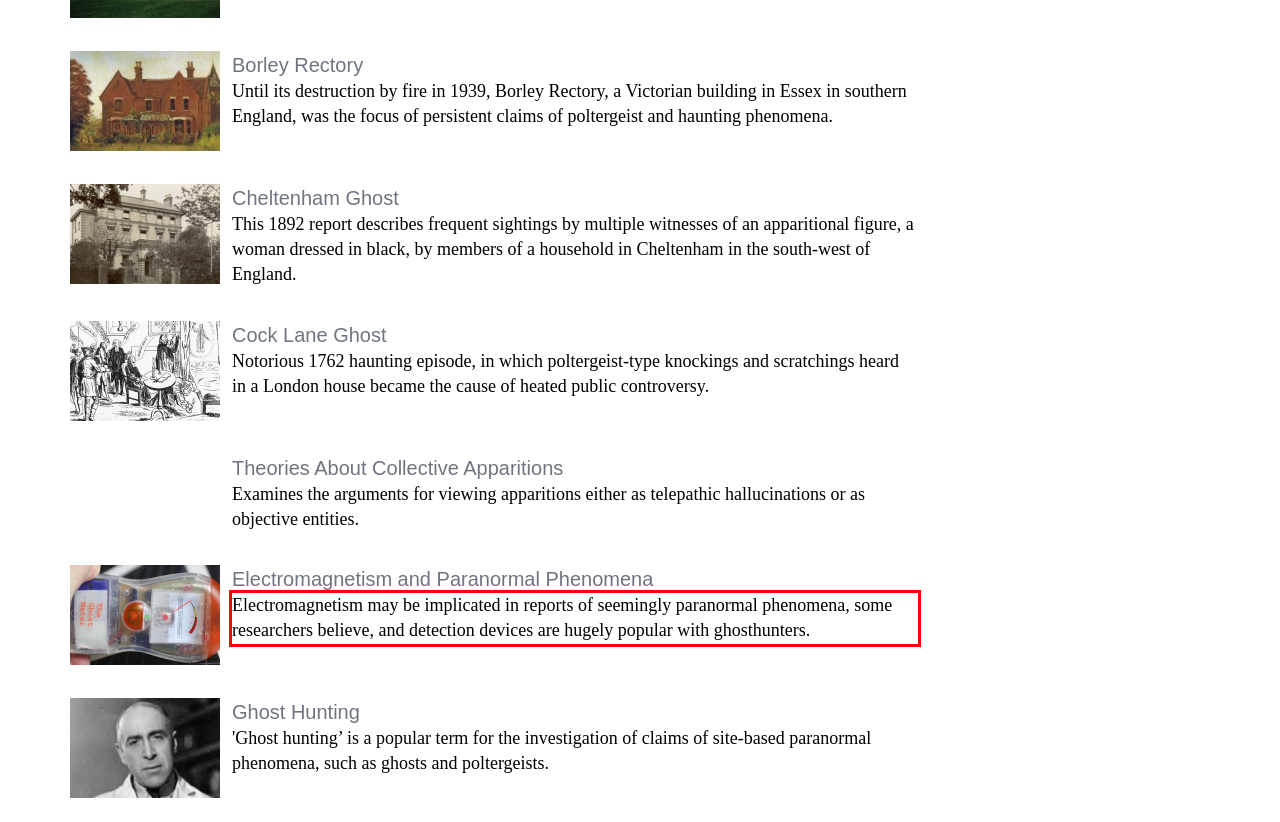Please extract the text content from the UI element enclosed by the red rectangle in the screenshot.

Electromagnetism may be implicated in reports of seemingly paranormal phenomena, some researchers believe, and detection devices are hugely popular with ghosthunters.